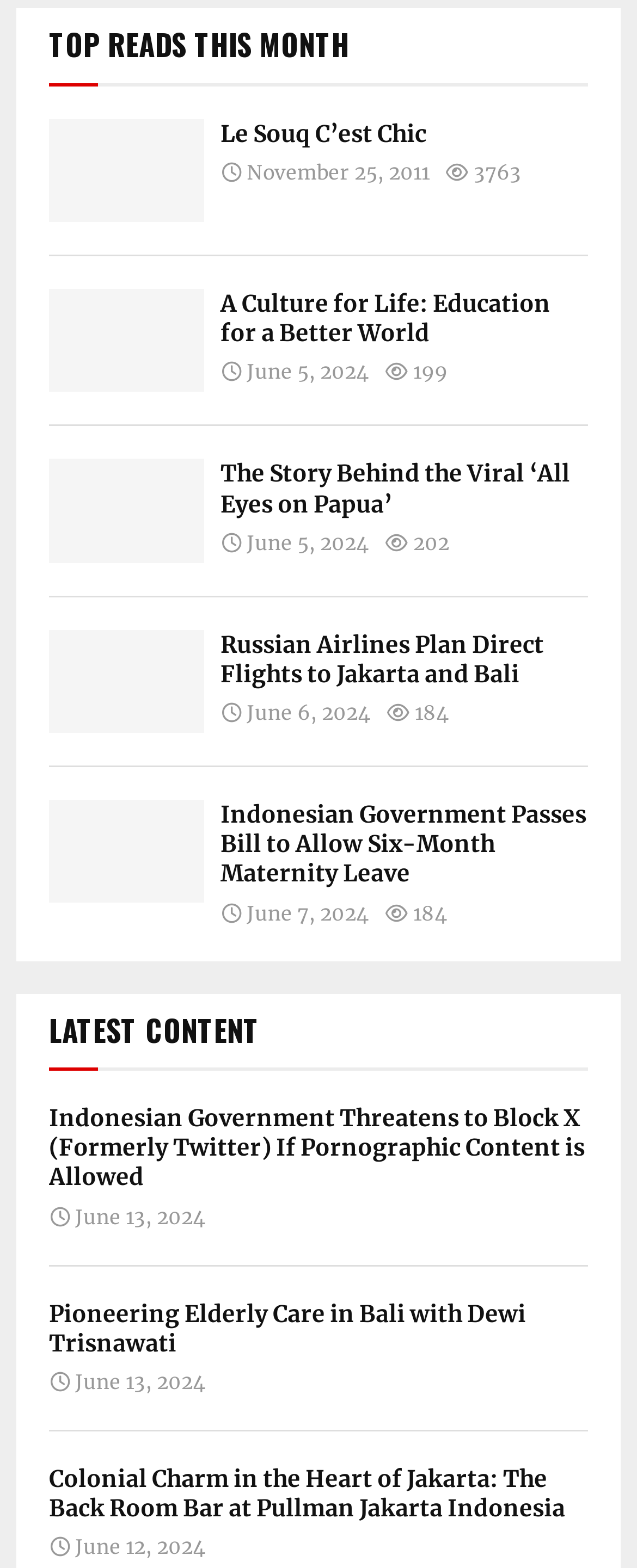Pinpoint the bounding box coordinates of the clickable area needed to execute the instruction: "Read Le Souq C’est Chic article". The coordinates should be specified as four float numbers between 0 and 1, i.e., [left, top, right, bottom].

[0.077, 0.076, 0.321, 0.142]